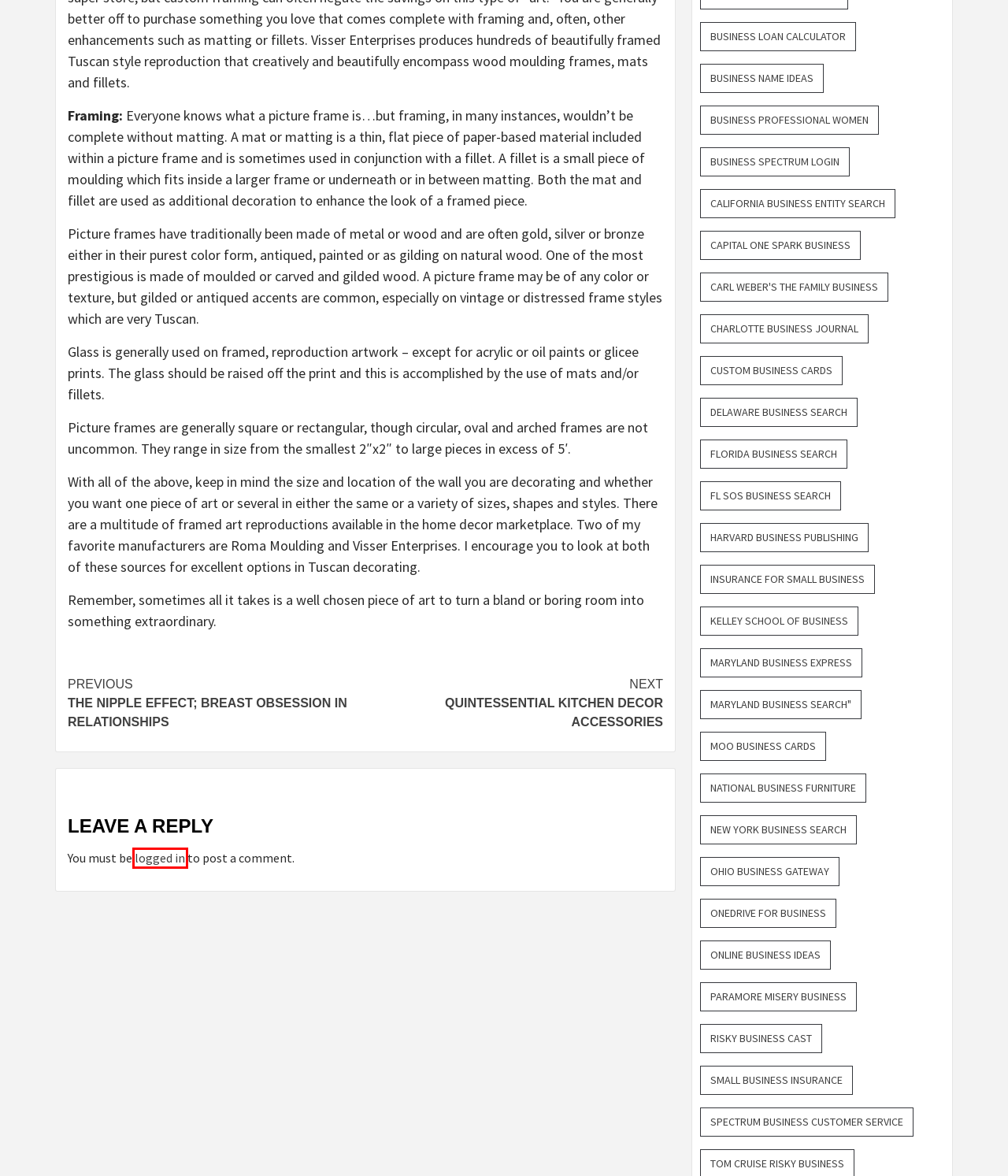You have a screenshot of a webpage with a red bounding box around a UI element. Determine which webpage description best matches the new webpage that results from clicking the element in the bounding box. Here are the candidates:
A. Business Loan Calculator – Vintageharlemws
B. Log In ‹ Vintageharlemws — WordPress
C. Custom Business Cards – Vintageharlemws
D. Business Name Ideas – Vintageharlemws
E. Risky Business Cast – Vintageharlemws
F. Online Business Ideas – Vintageharlemws
G. Business Spectrum Login – Vintageharlemws
H. Business Professional Women – Vintageharlemws

B